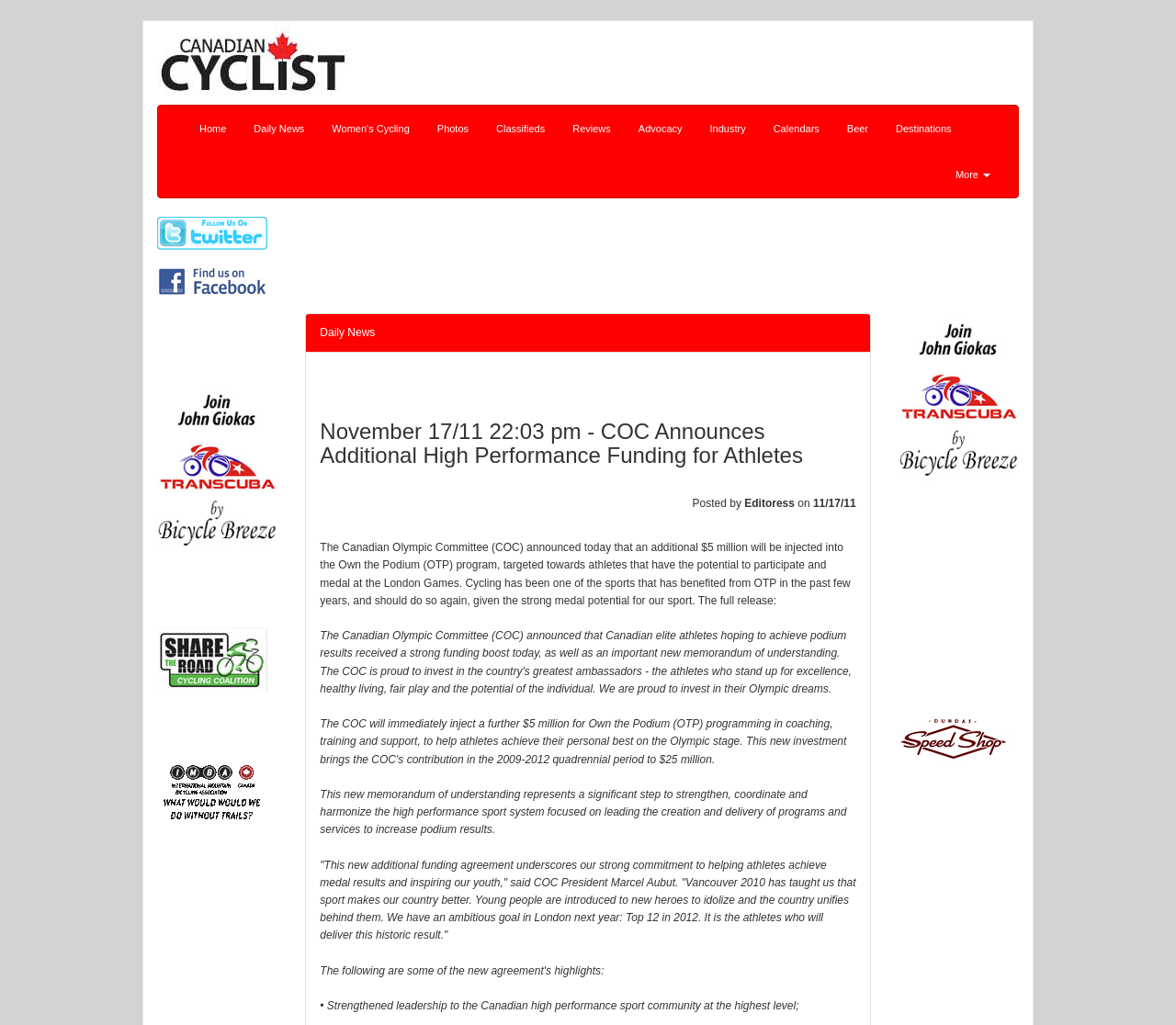Based on what you see in the screenshot, provide a thorough answer to this question: How many social media links are there?

The social media links are located at the top-right corner of the webpage, and they are 'Follow us on Twitter', 'Find us on Facebook', and two buttons with a Cuba flag. There are 3 links in total.